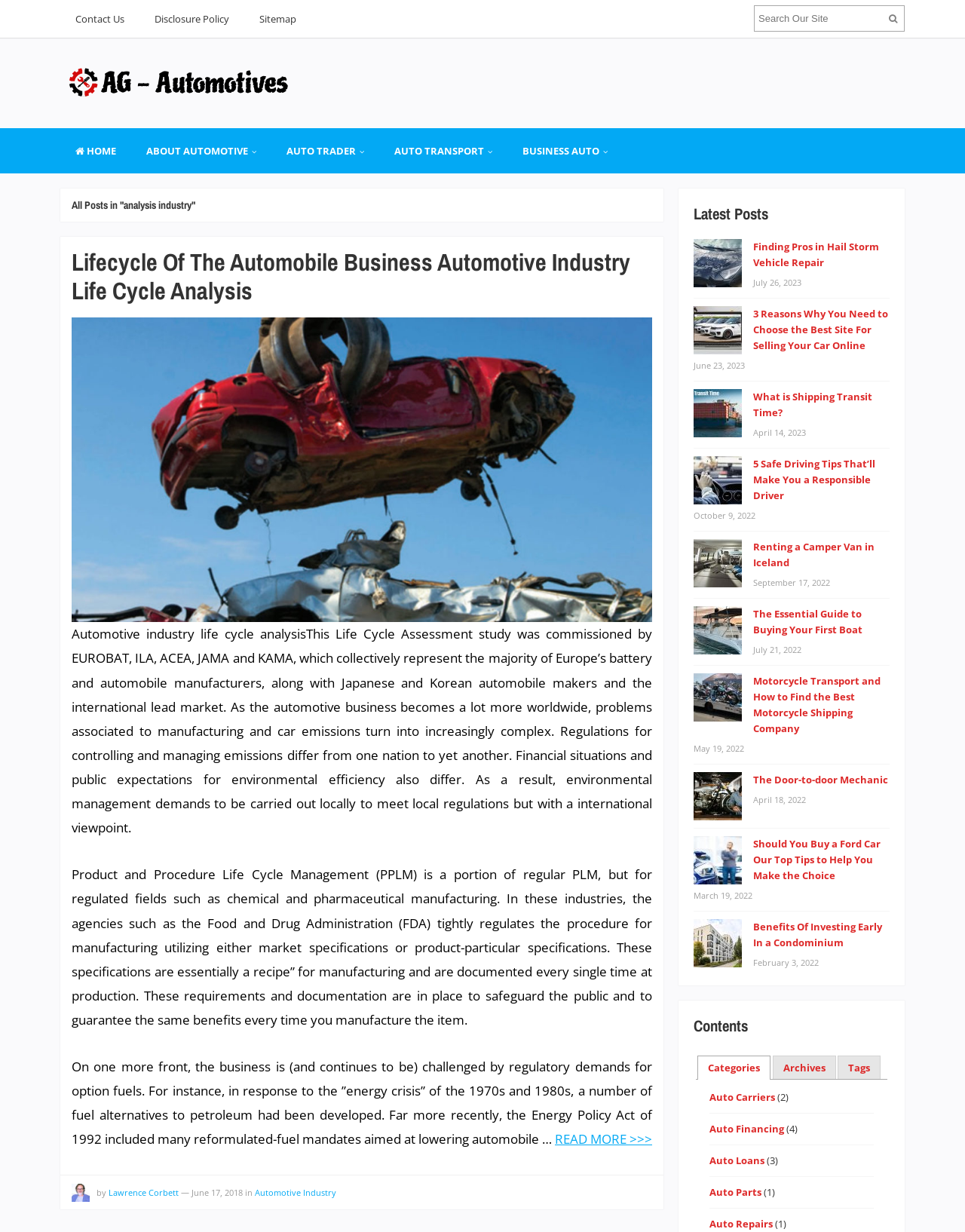What is the category of the article 'Finding Pros in Hail Storm Vehicle Repair'?
Please answer the question with as much detail as possible using the screenshot.

I found the category of the article by looking at the link 'Automotive Industry' next to the text 'in' and the date 'June 17, 2018'.